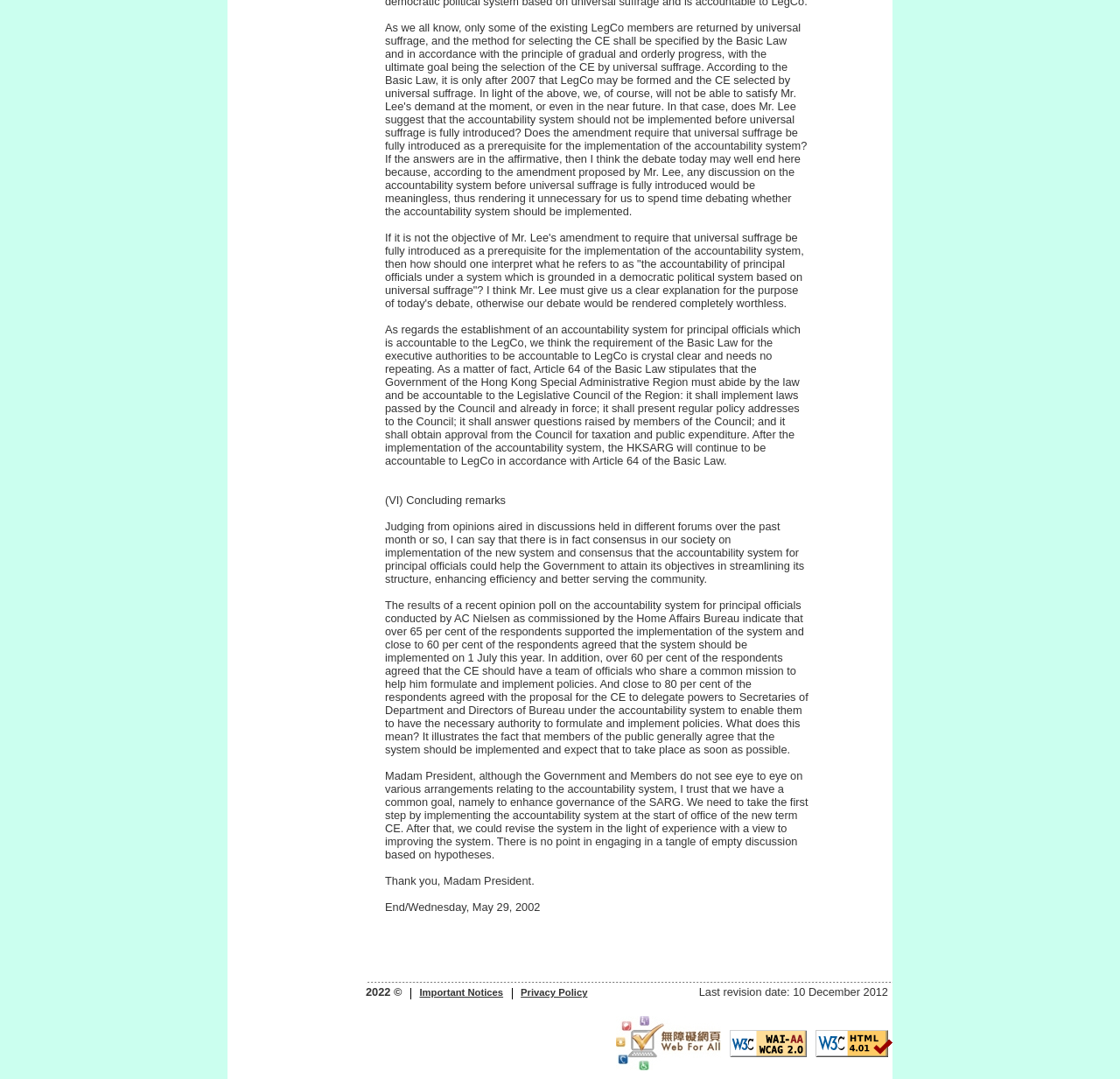What is the date mentioned at the end of the transcript?
Carefully analyze the image and provide a thorough answer to the question.

The date is mentioned at the end of the transcript, indicating when the debate or discussion took place.